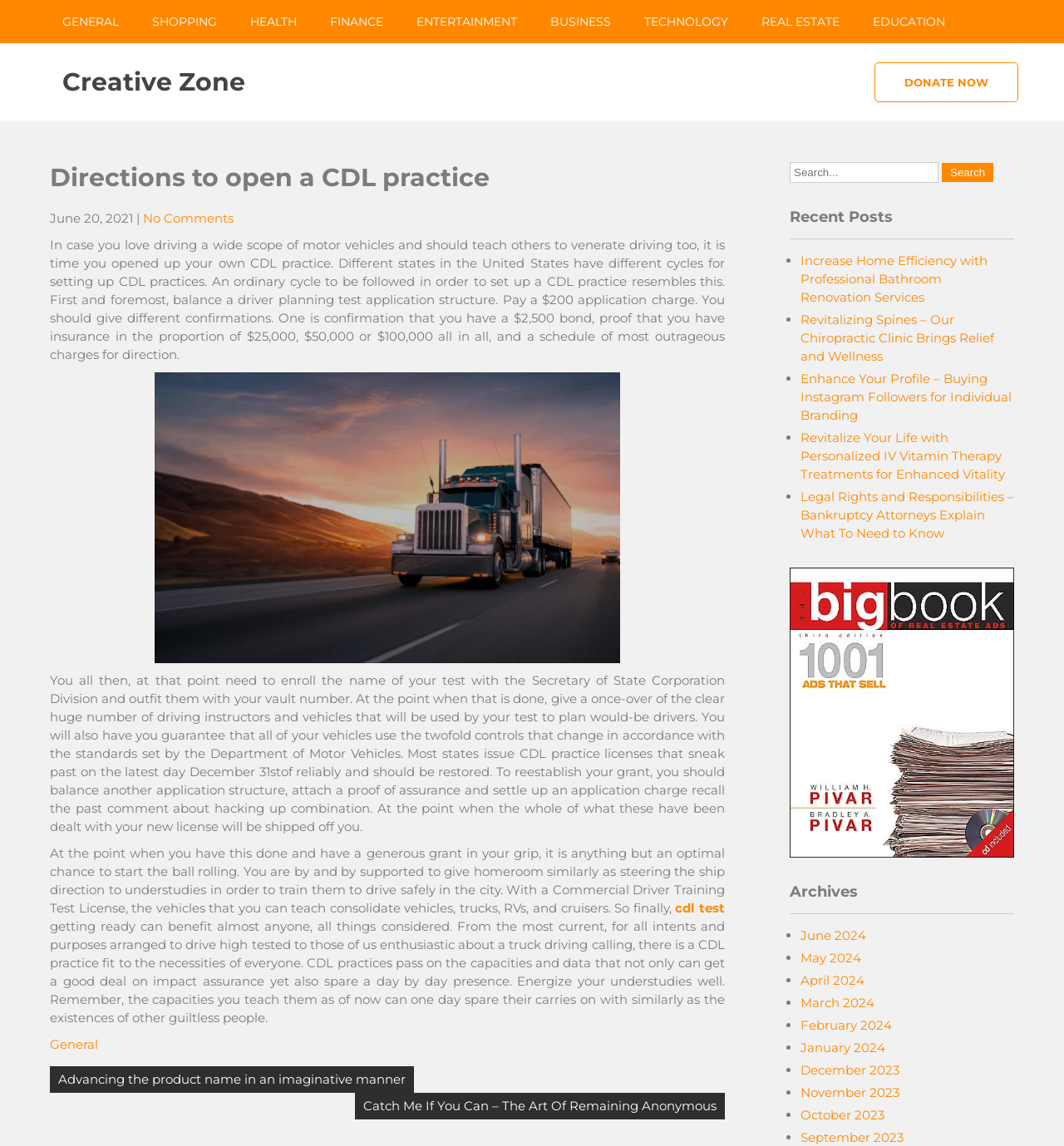Identify the bounding box coordinates of the part that should be clicked to carry out this instruction: "Donate now".

[0.822, 0.054, 0.957, 0.089]